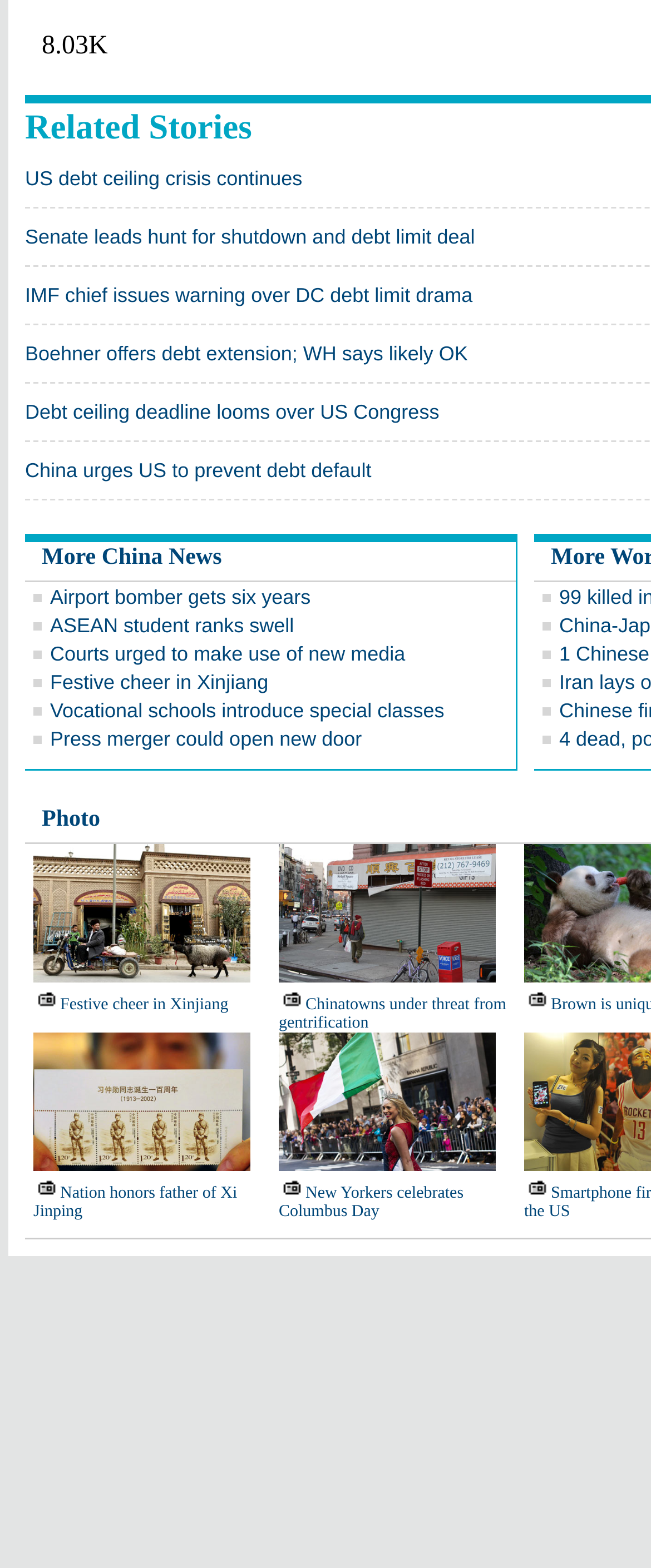What is the content of the image at [0.051, 0.538, 0.41, 0.627]?
Examine the screenshot and reply with a single word or phrase.

Unknown